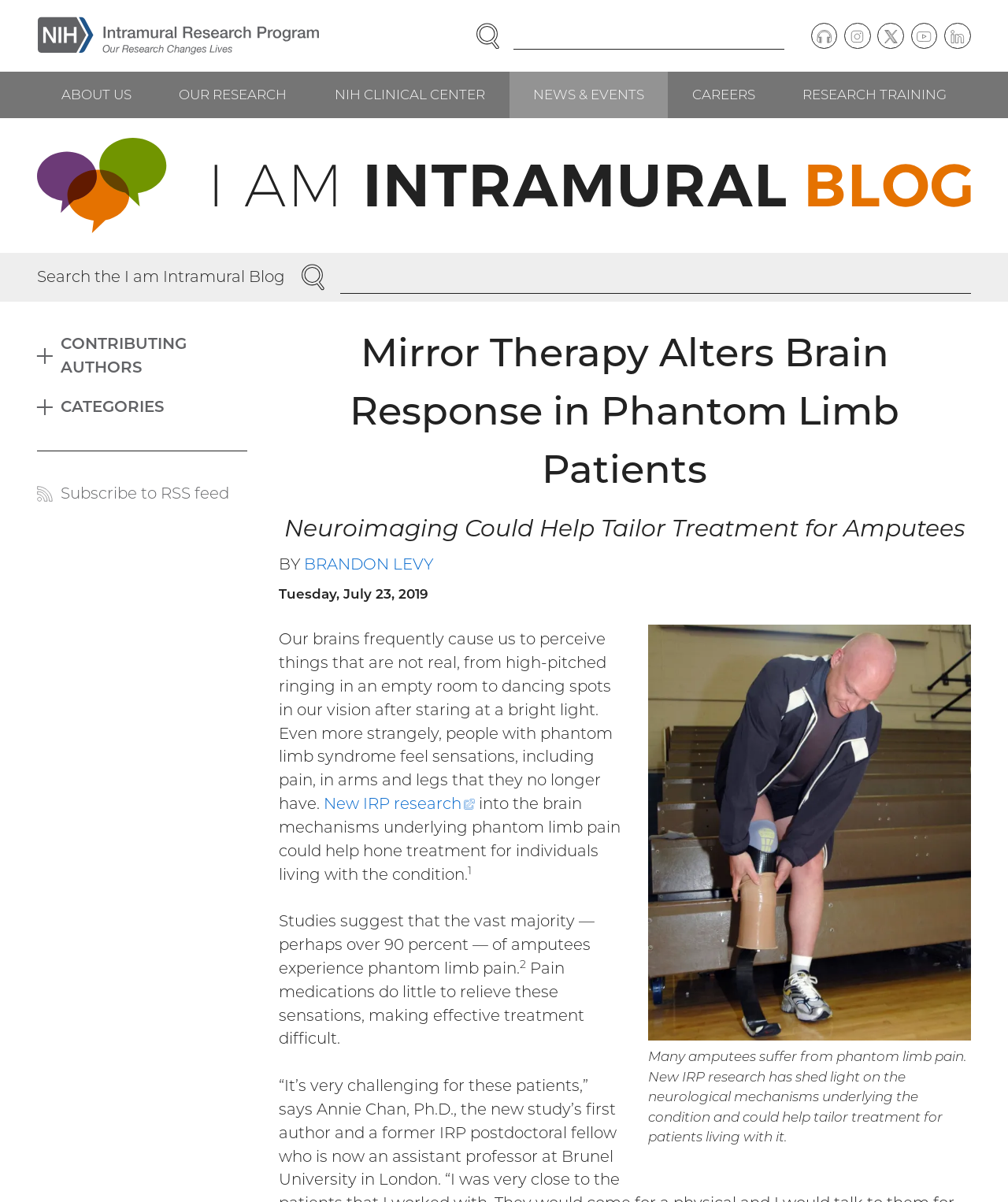Based on the image, please respond to the question with as much detail as possible:
How many search boxes are on this webpage?

I counted two search boxes on this webpage, one at the top right corner and another in the 'I am Intramural Blog' section.